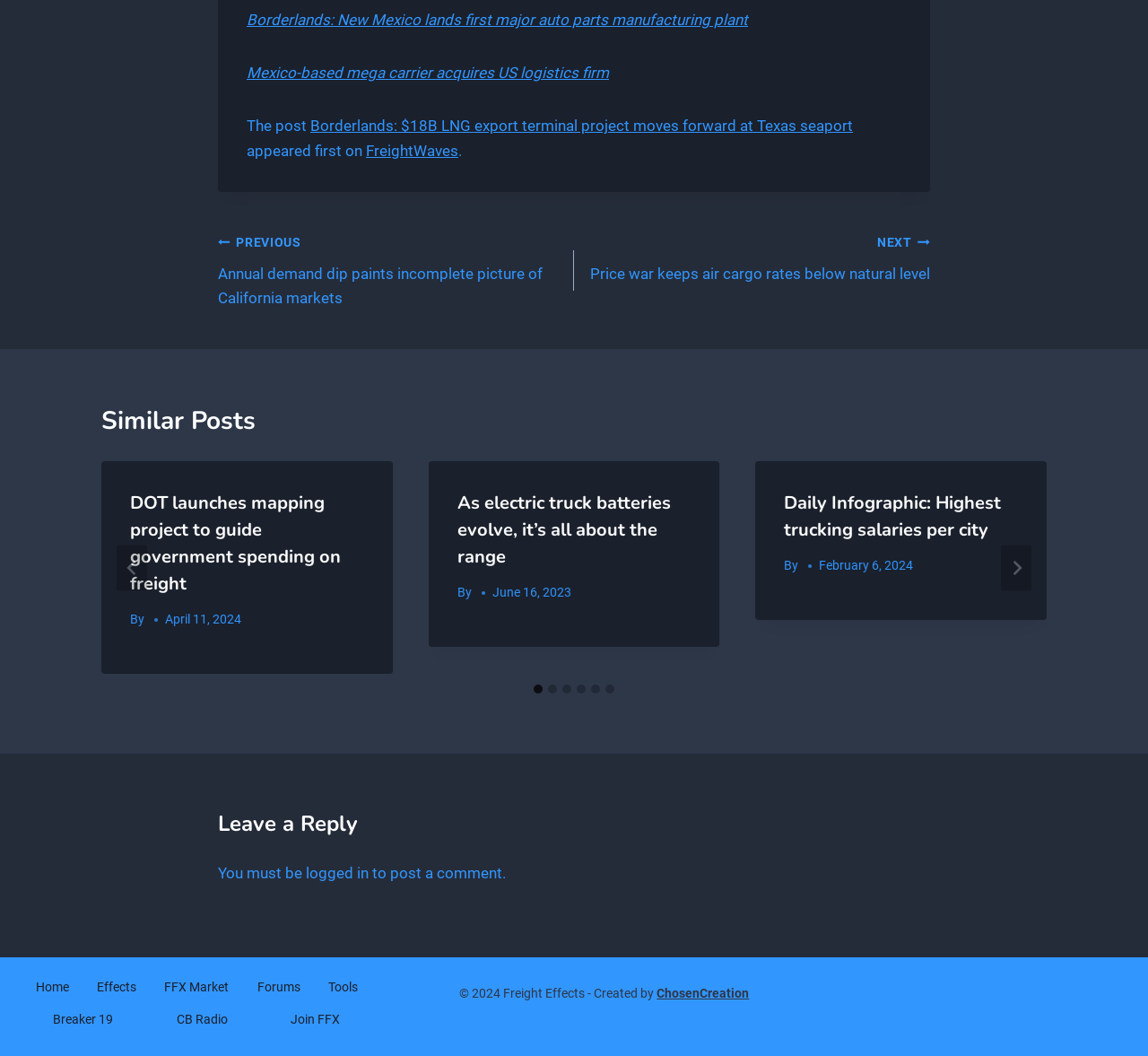Find the bounding box coordinates of the area to click in order to follow the instruction: "Go to the 'Posts' navigation".

[0.19, 0.218, 0.81, 0.294]